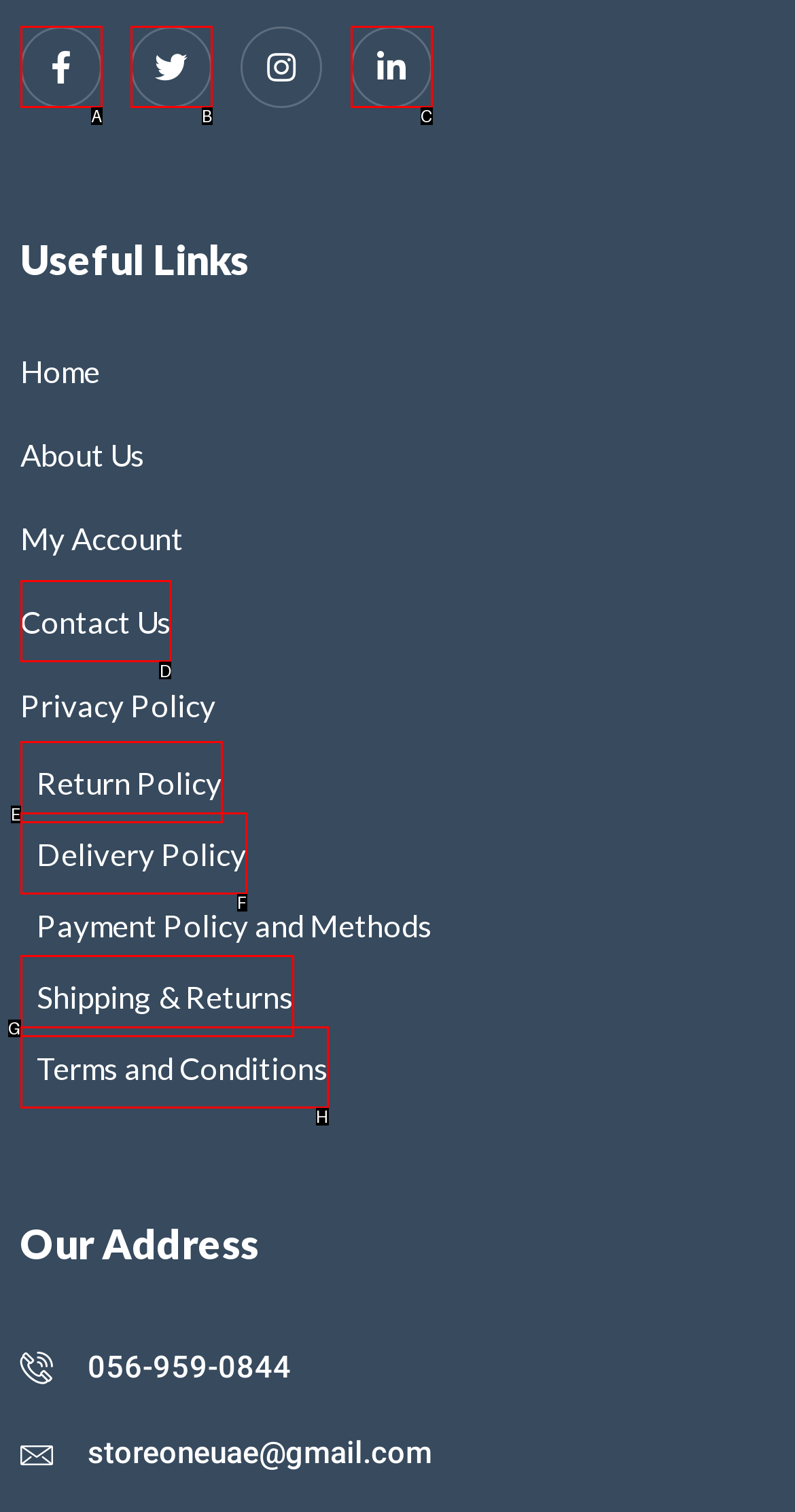Please indicate which HTML element to click in order to fulfill the following task: View Contact Us Respond with the letter of the chosen option.

D